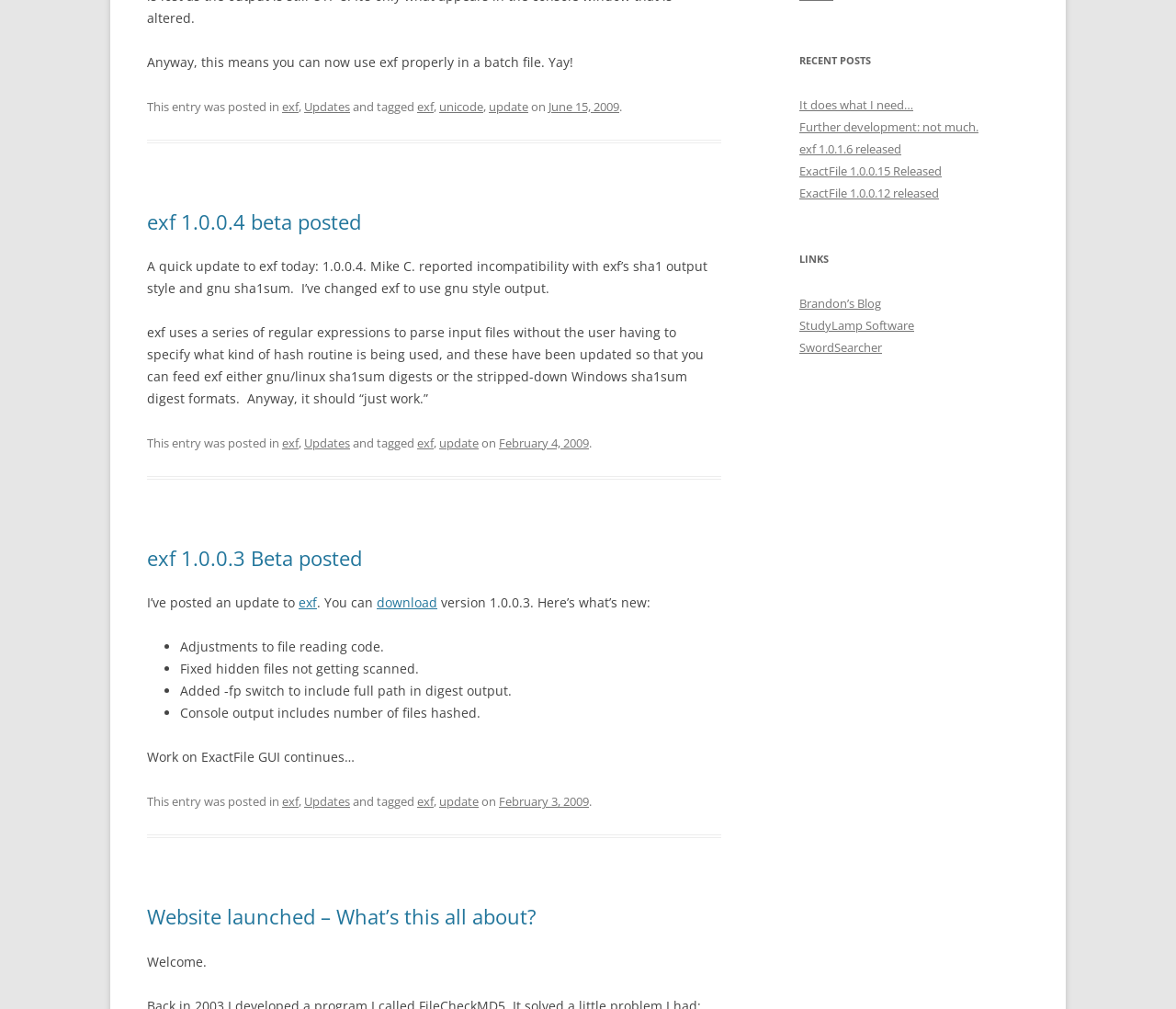Locate and provide the bounding box coordinates for the HTML element that matches this description: "unicode".

[0.373, 0.097, 0.411, 0.114]